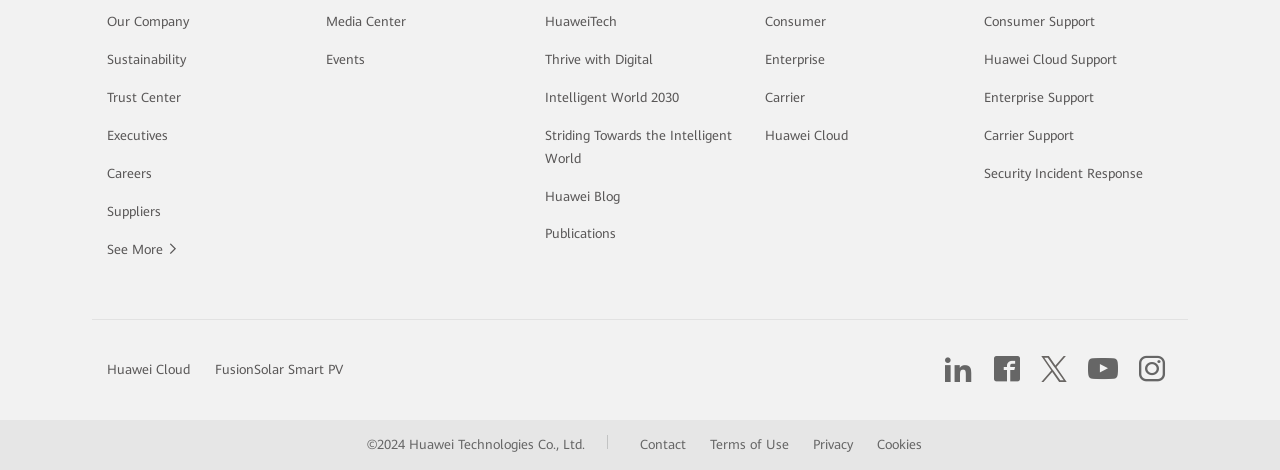Give the bounding box coordinates for the element described by: "Huawei Cloud Support".

[0.769, 0.111, 0.873, 0.143]